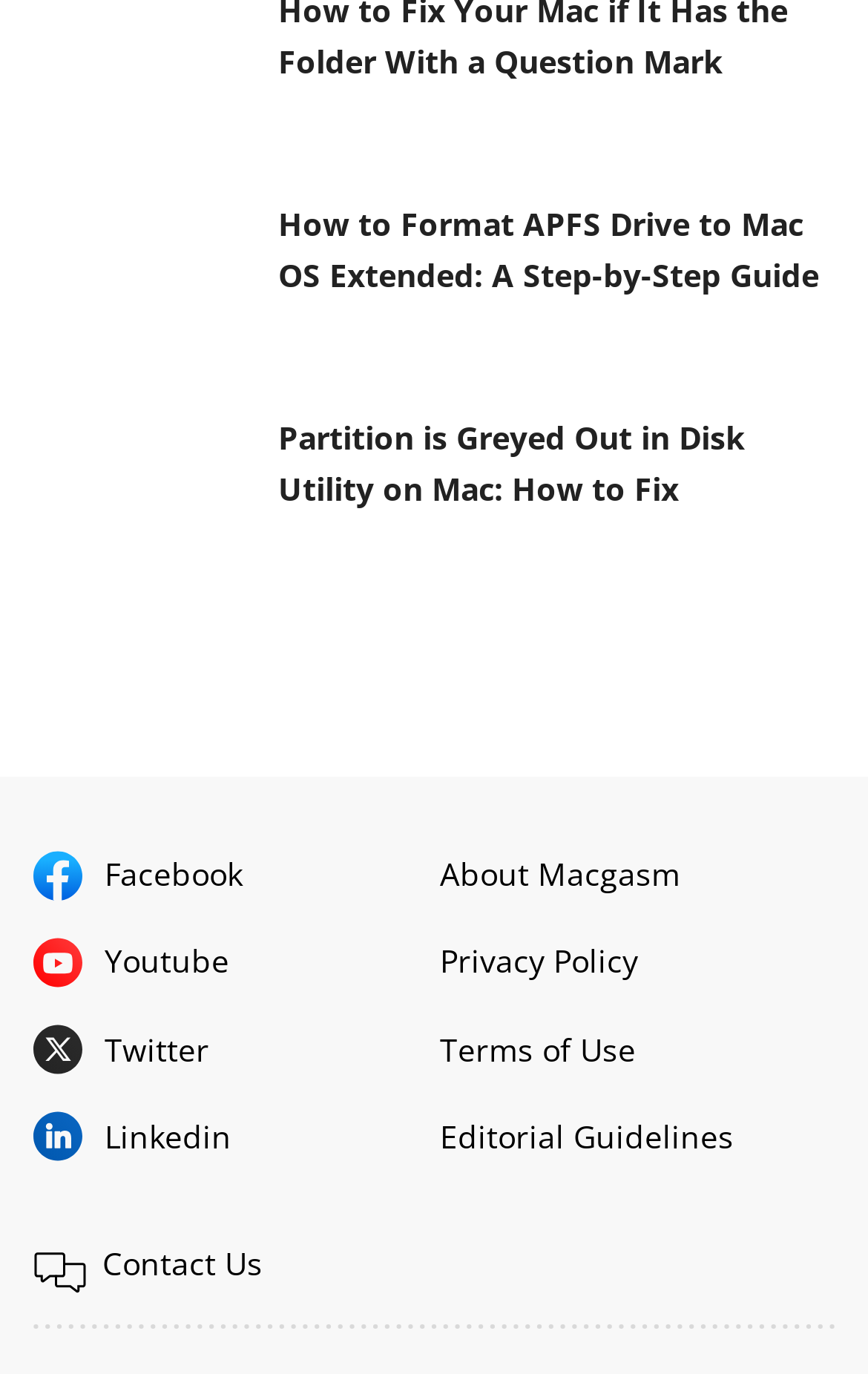Can you find the bounding box coordinates for the element that needs to be clicked to execute this instruction: "Click on the link to format APFS drive to Mac OS Extended"? The coordinates should be given as four float numbers between 0 and 1, i.e., [left, top, right, bottom].

[0.038, 0.144, 0.295, 0.236]